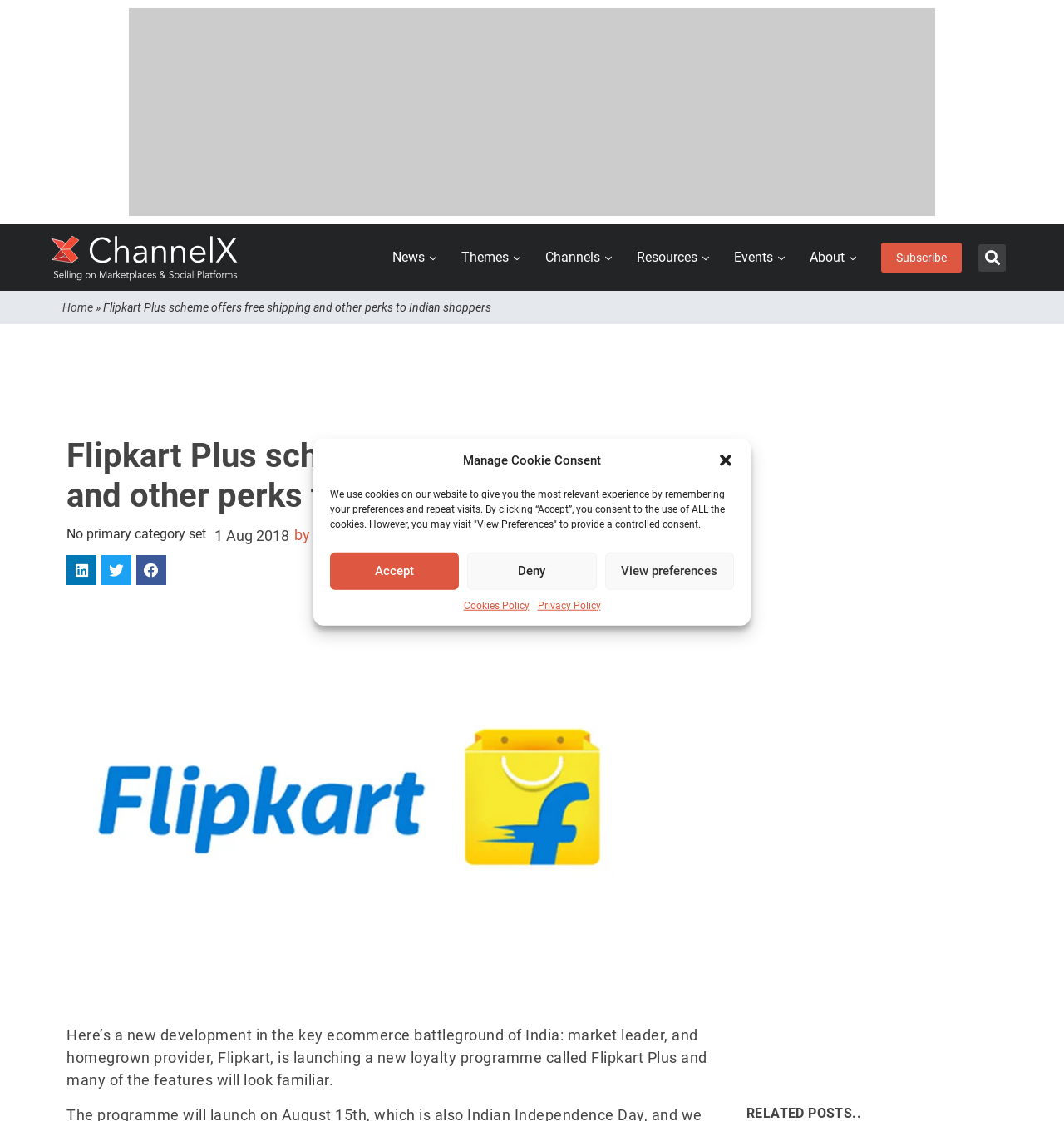Locate the bounding box coordinates of the clickable area needed to fulfill the instruction: "Read the article by Dan Wilson".

[0.277, 0.47, 0.364, 0.485]